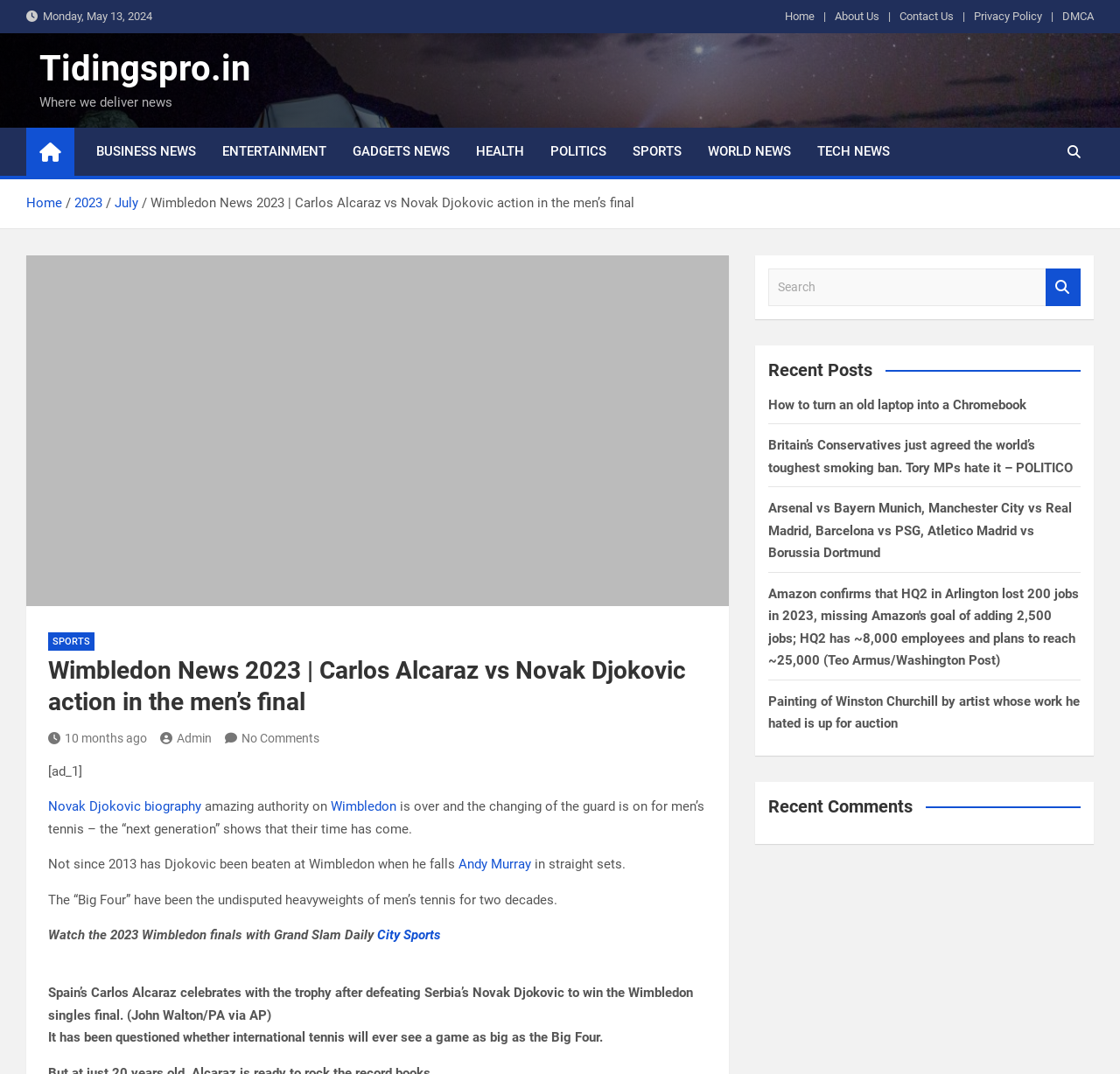Please reply to the following question with a single word or a short phrase:
Who won the Wimbledon singles final?

Carlos Alcaraz